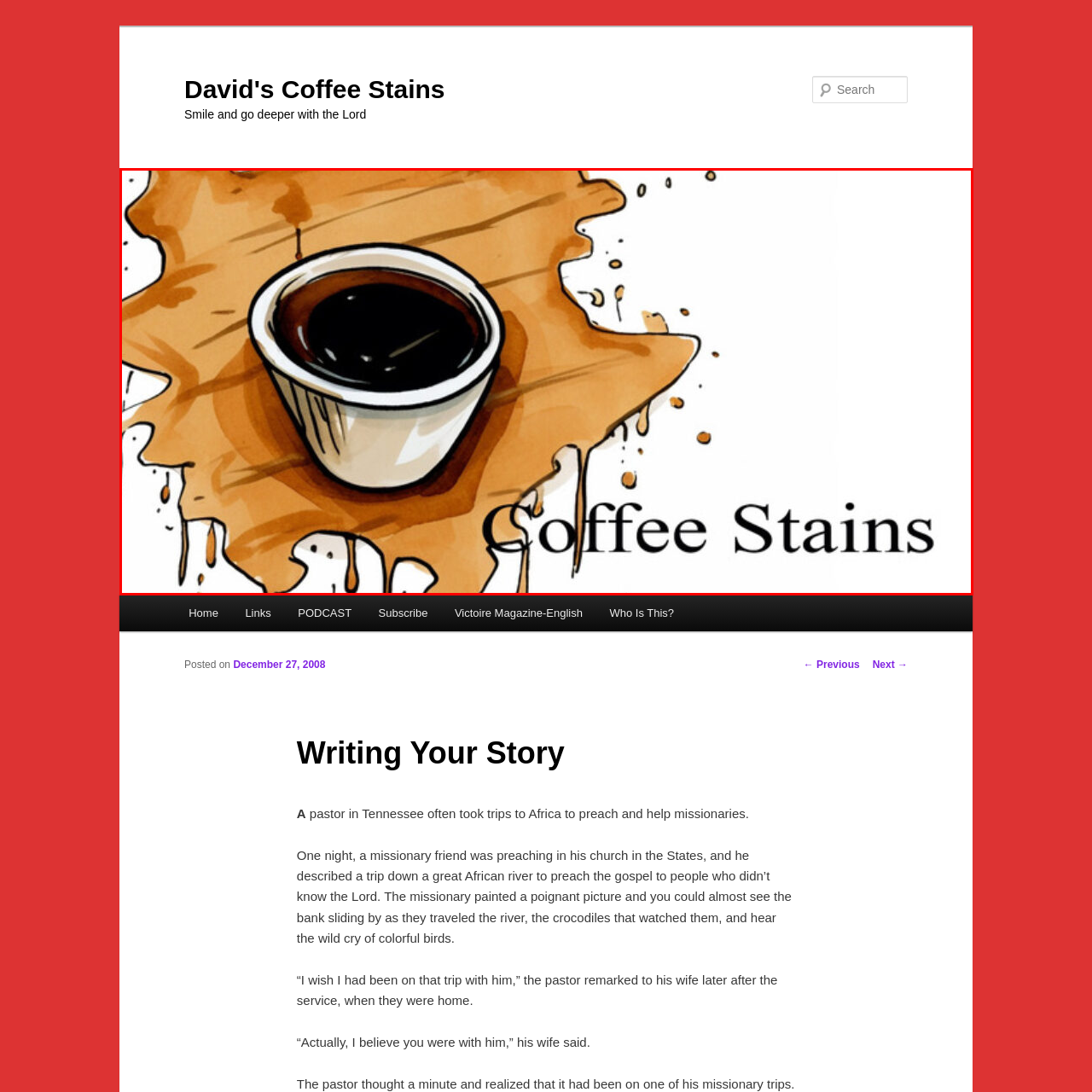Focus on the part of the image that is marked with a yellow outline and respond in detail to the following inquiry based on what you observe: 
What is the color of the coffee in the cup?

The caption describes the coffee in the cup as dark, suggesting that the color of the coffee is a deep, rich brown.